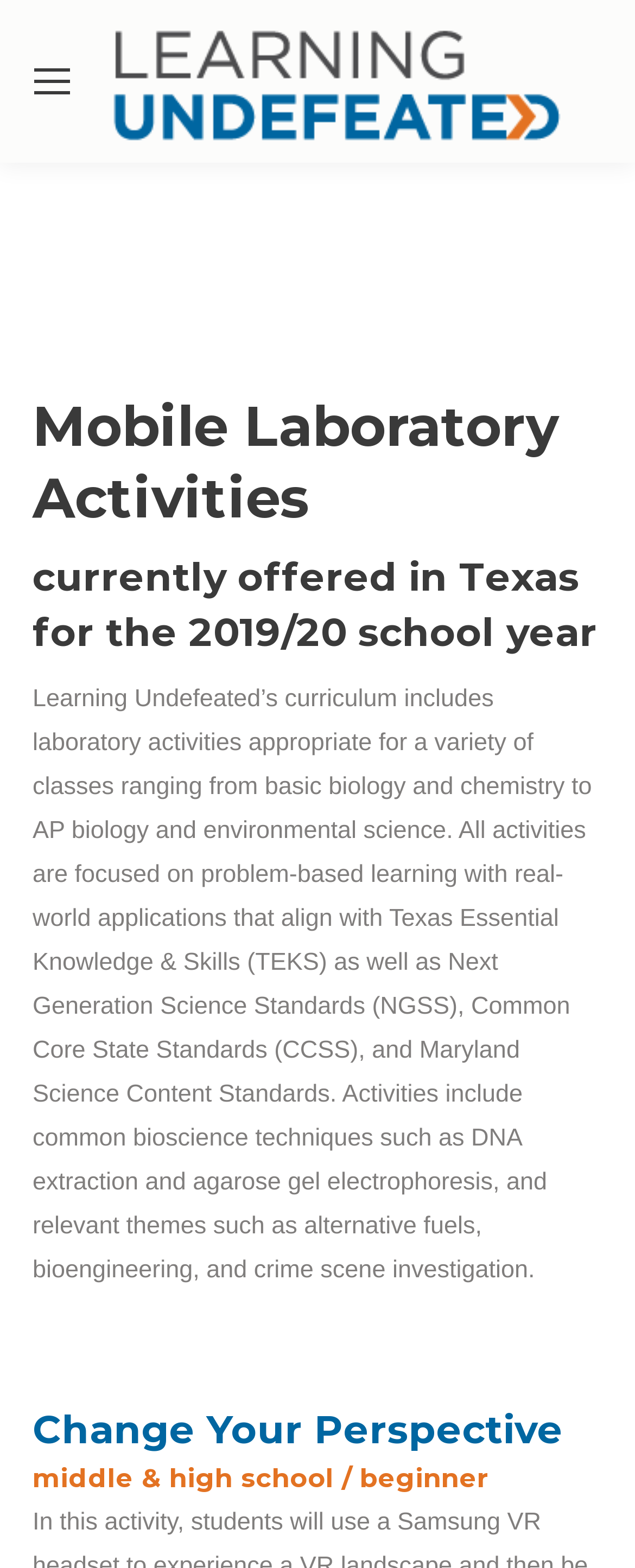Using the webpage screenshot, locate the HTML element that fits the following description and provide its bounding box: "CWA-SCA Canada".

None